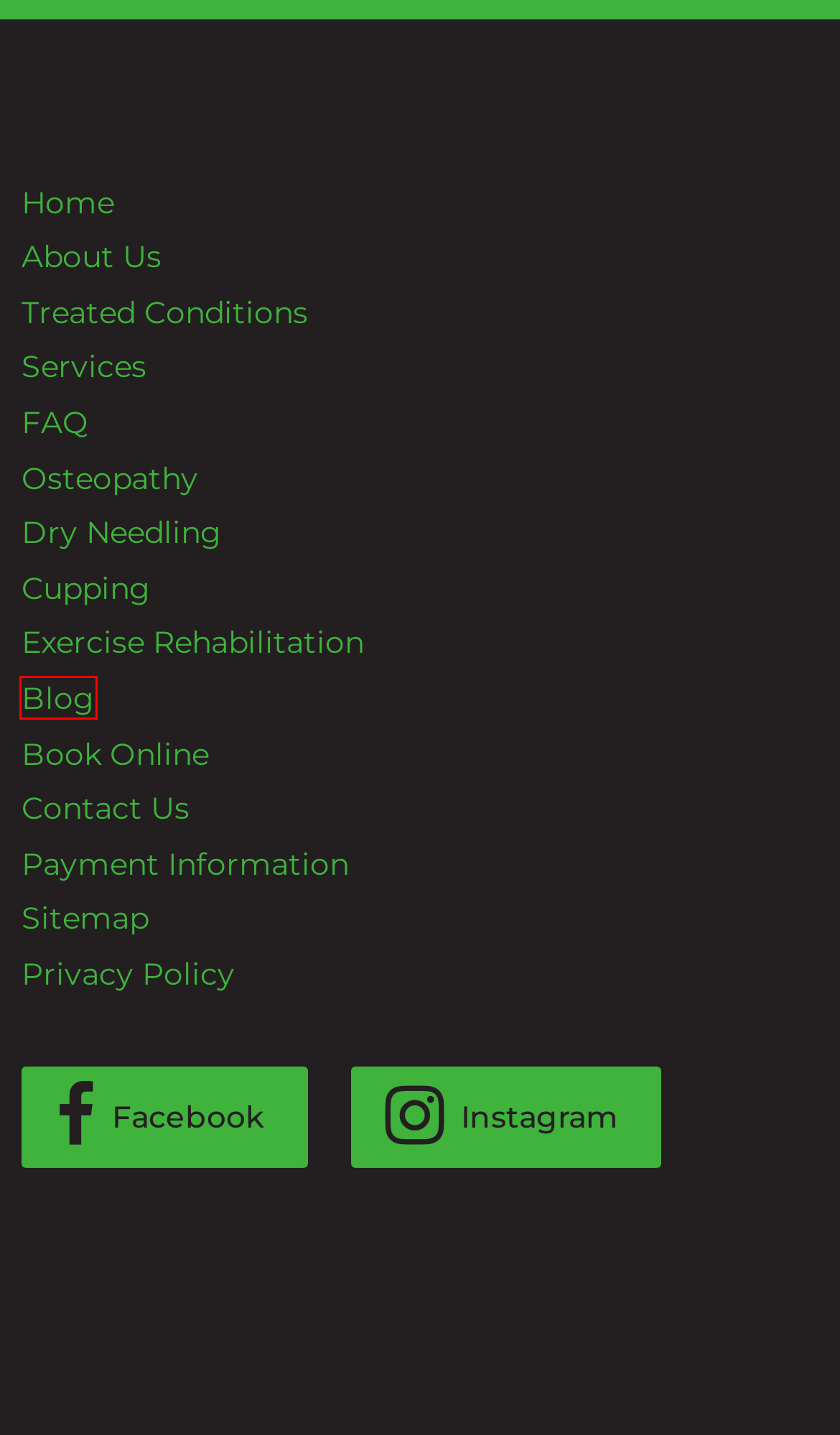Look at the screenshot of a webpage where a red bounding box surrounds a UI element. Your task is to select the best-matching webpage description for the new webpage after you click the element within the bounding box. The available options are:
A. Cupping Therapy • Moreland Osteopathy Coburg VIC 3058
B. Sitemap • Moreland Osteopathy
C. About Us and Our Team • Moreland Osteopathy
D. Commonly Treated Conditions • Moreland Osteopathy
E. Payment and Pricing Information • Moreland Osteopathy
F. Moreland Osteopathy • Qualified Osteopath Services in Coburg VIC
G. Blog • Moreland Osteopathy
H. Privacy Policy • Moreland Osteopathy

G